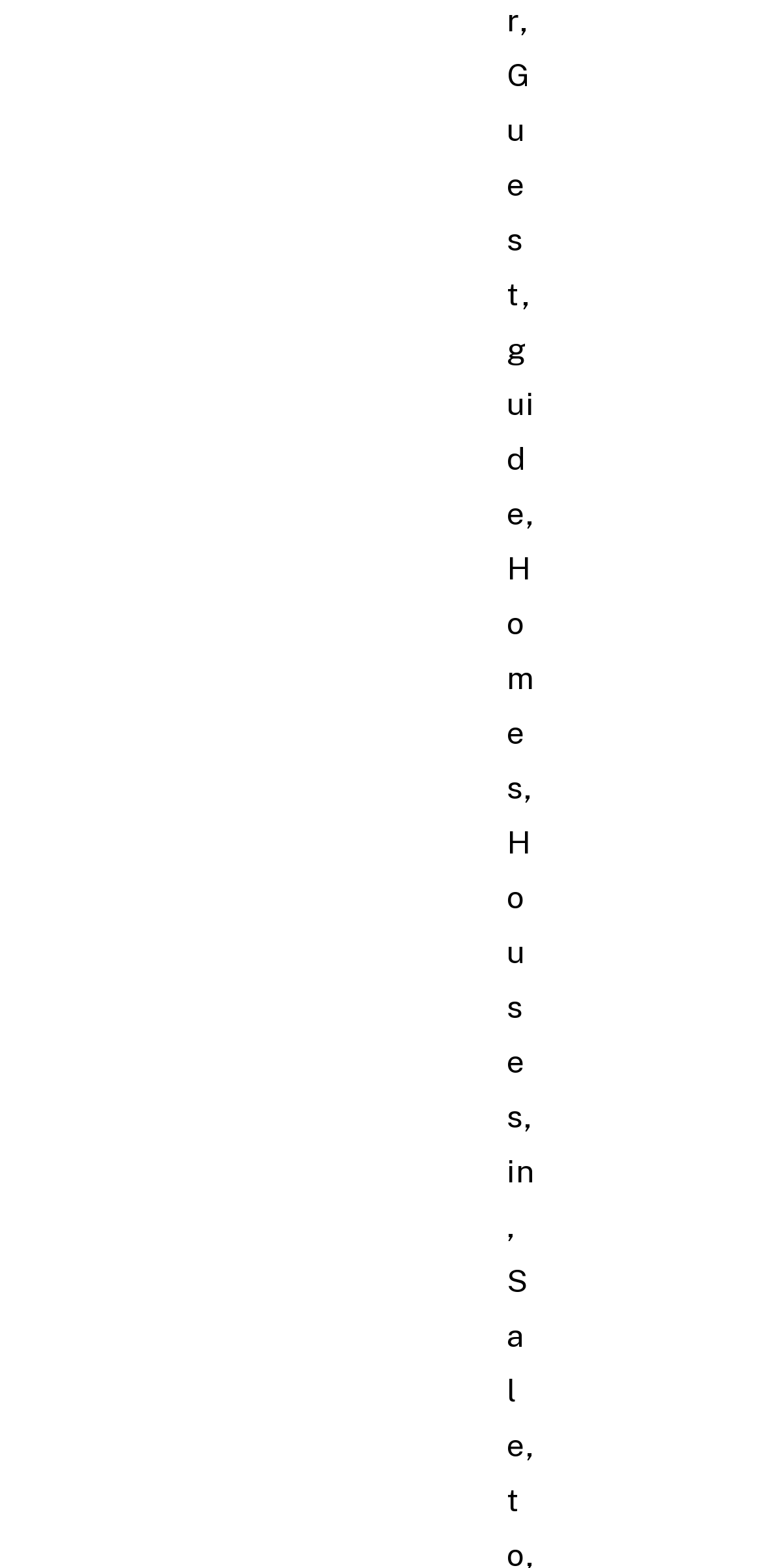Provide a single word or phrase to answer the given question: 
Are there any articles on this webpage?

No